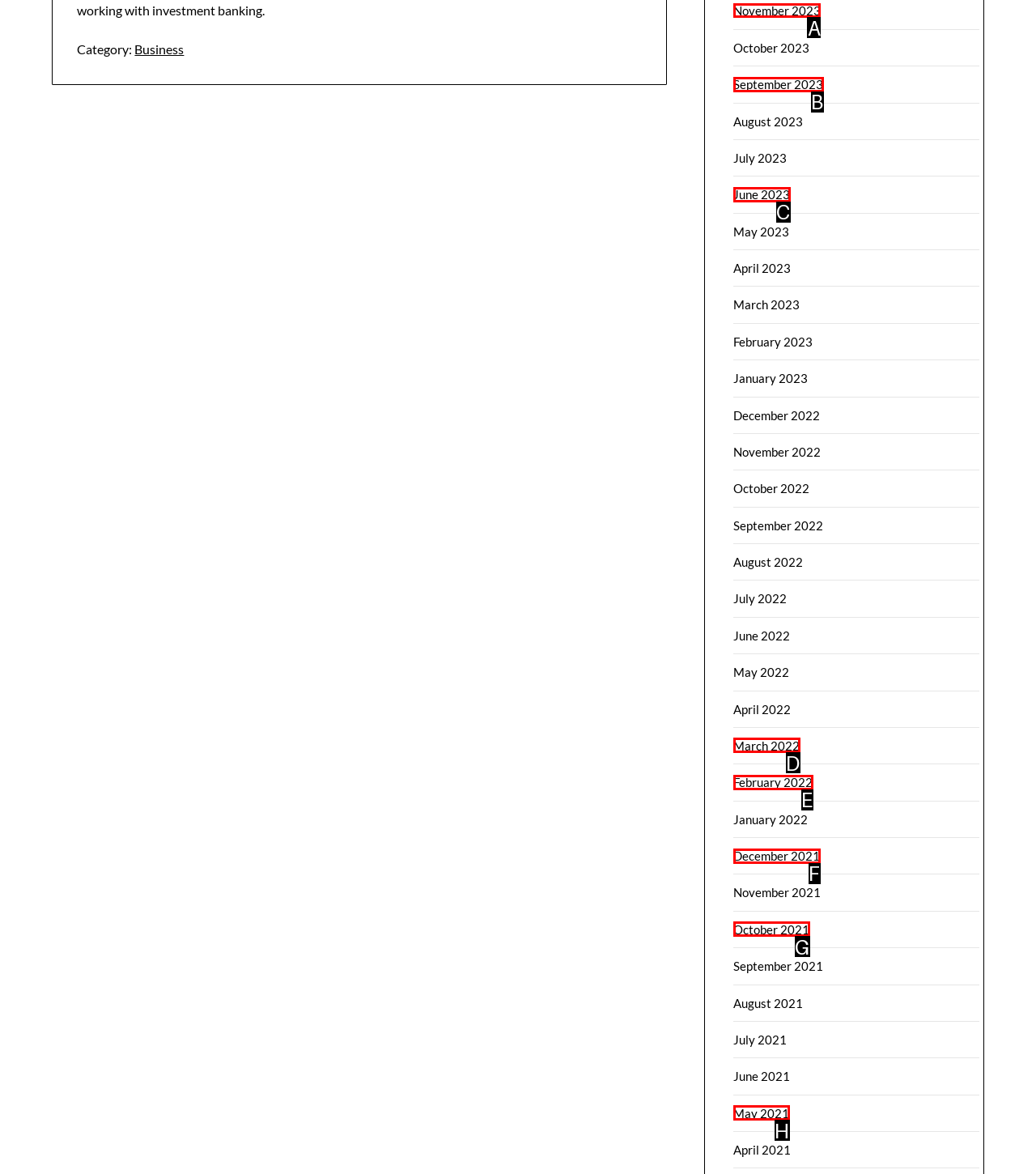Indicate the letter of the UI element that should be clicked to accomplish the task: View archives for November 2023. Answer with the letter only.

A